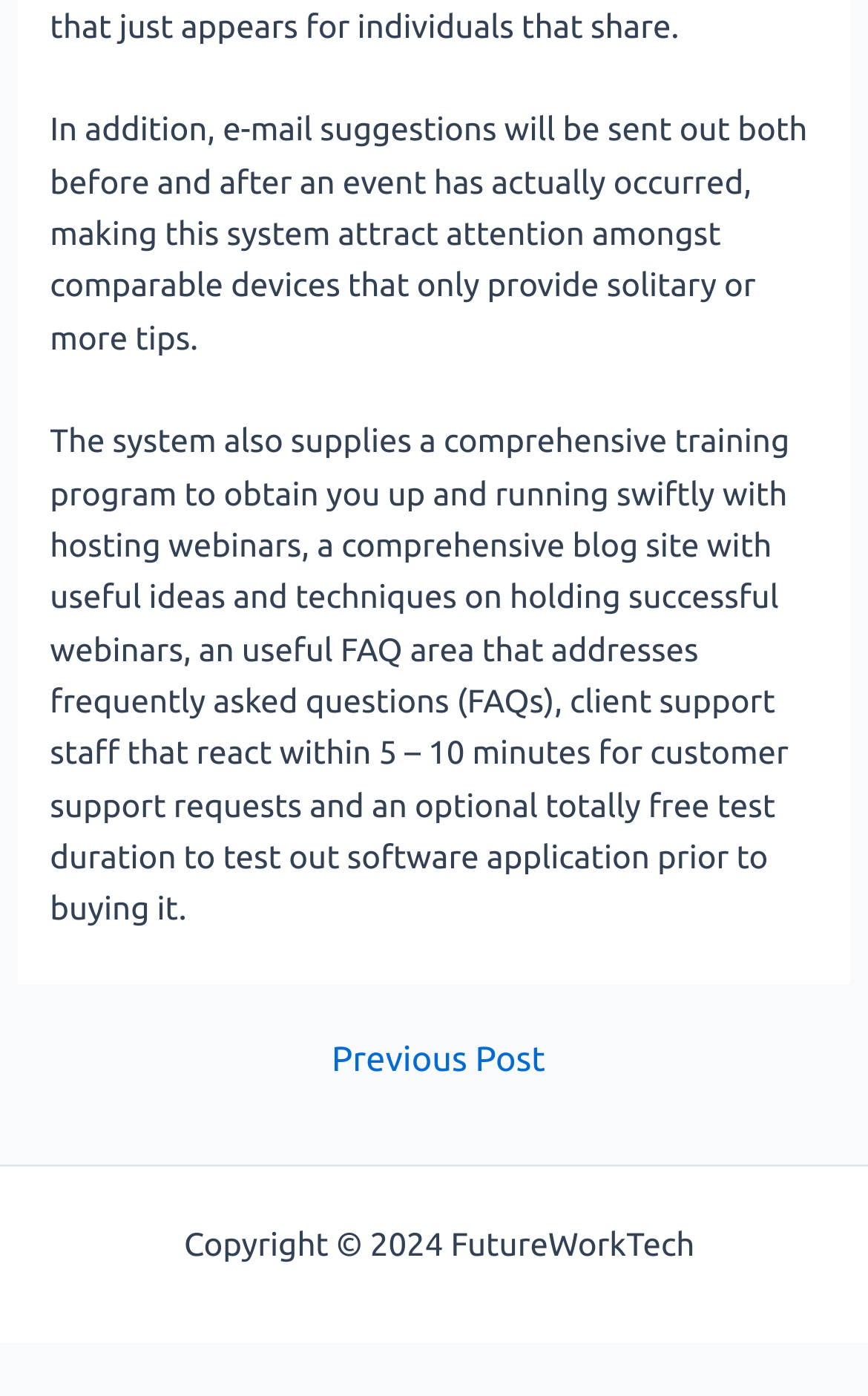What is the navigation section for?
Please respond to the question with a detailed and well-explained answer.

The navigation section is for posts, as indicated by the 'Post navigation' text and the 'Previous Post' link.